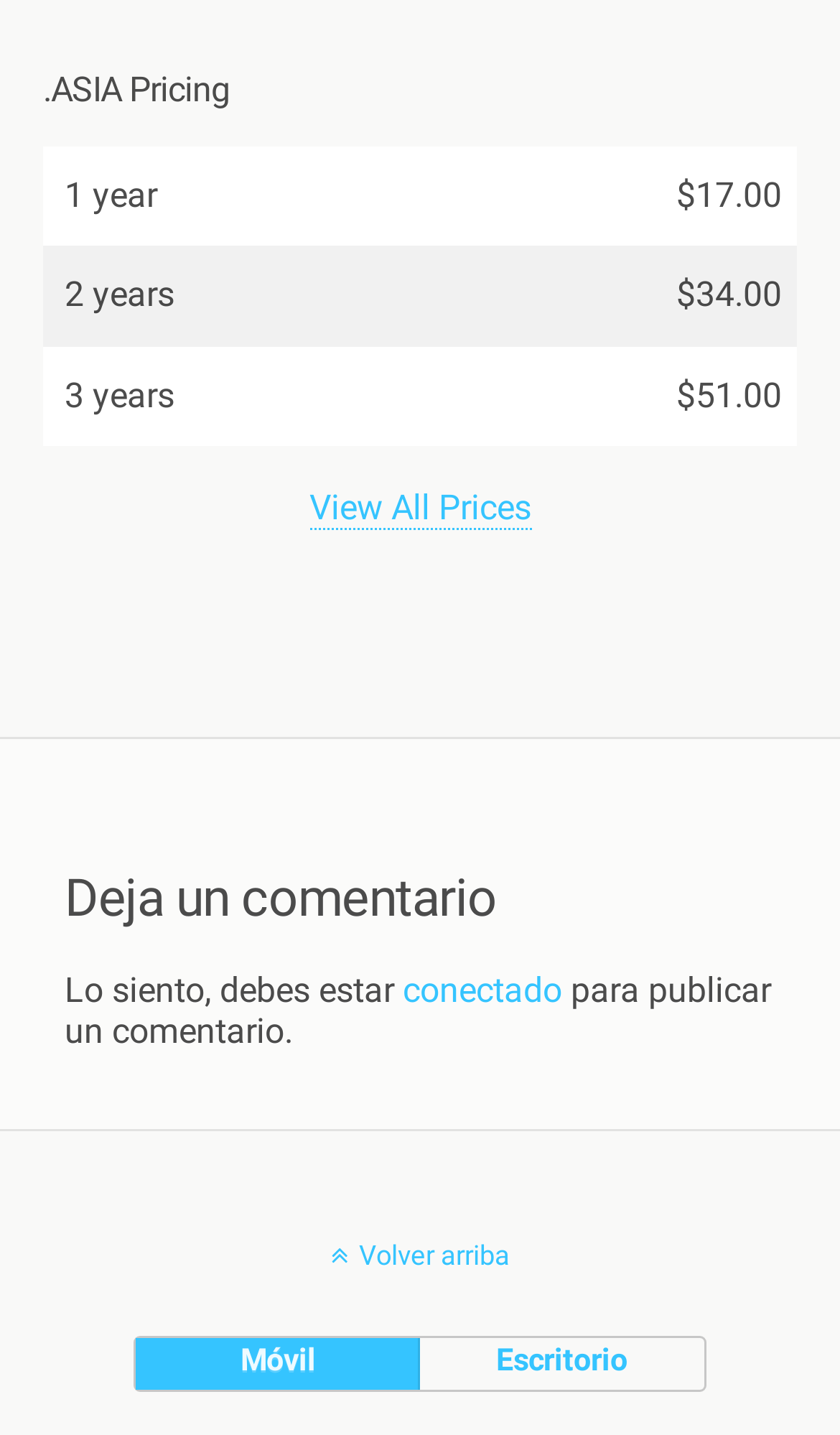What is required to publish a comment?
From the screenshot, supply a one-word or short-phrase answer.

being connected